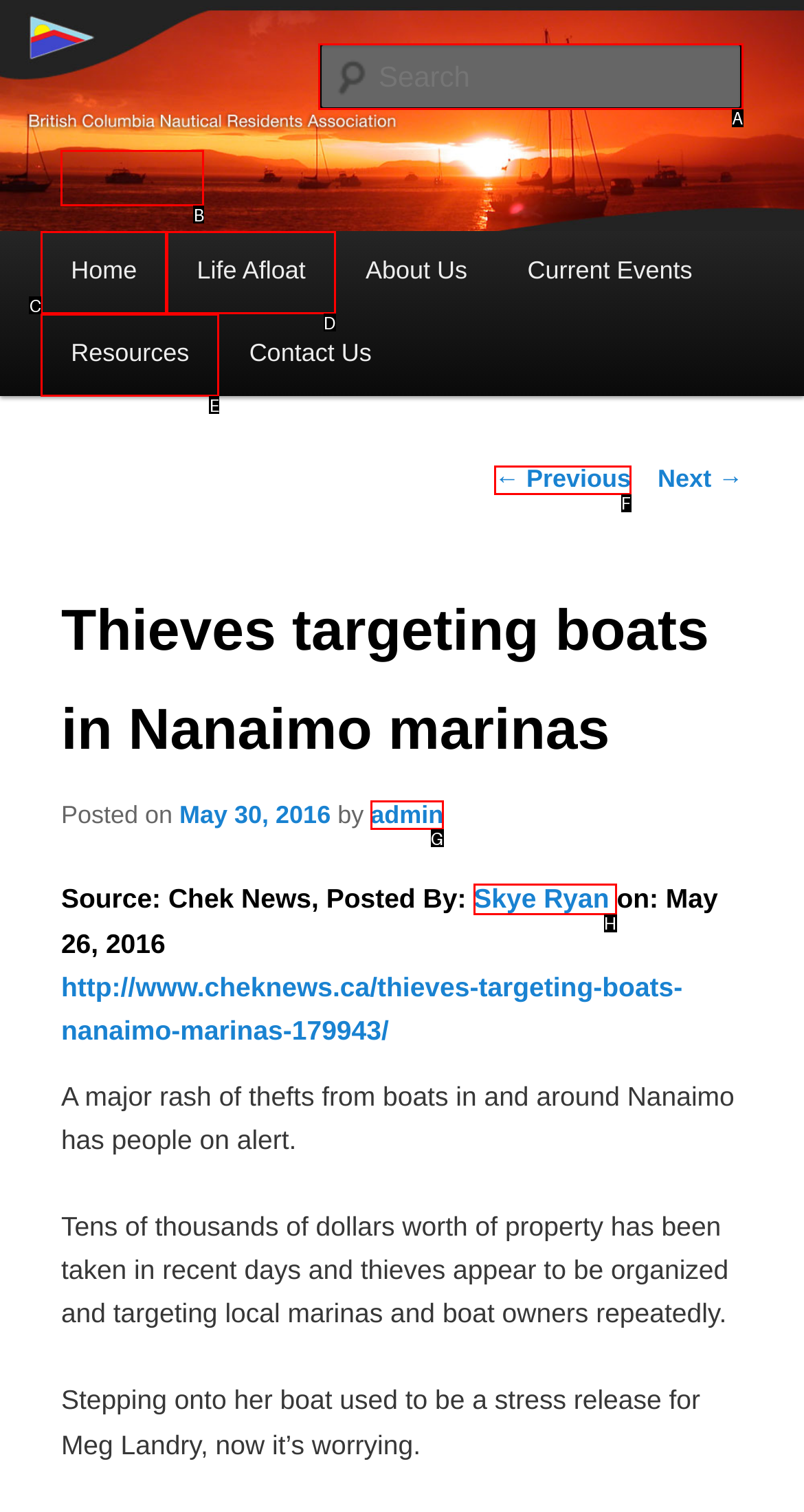Select the HTML element that needs to be clicked to perform the task: Read the previous post. Reply with the letter of the chosen option.

F